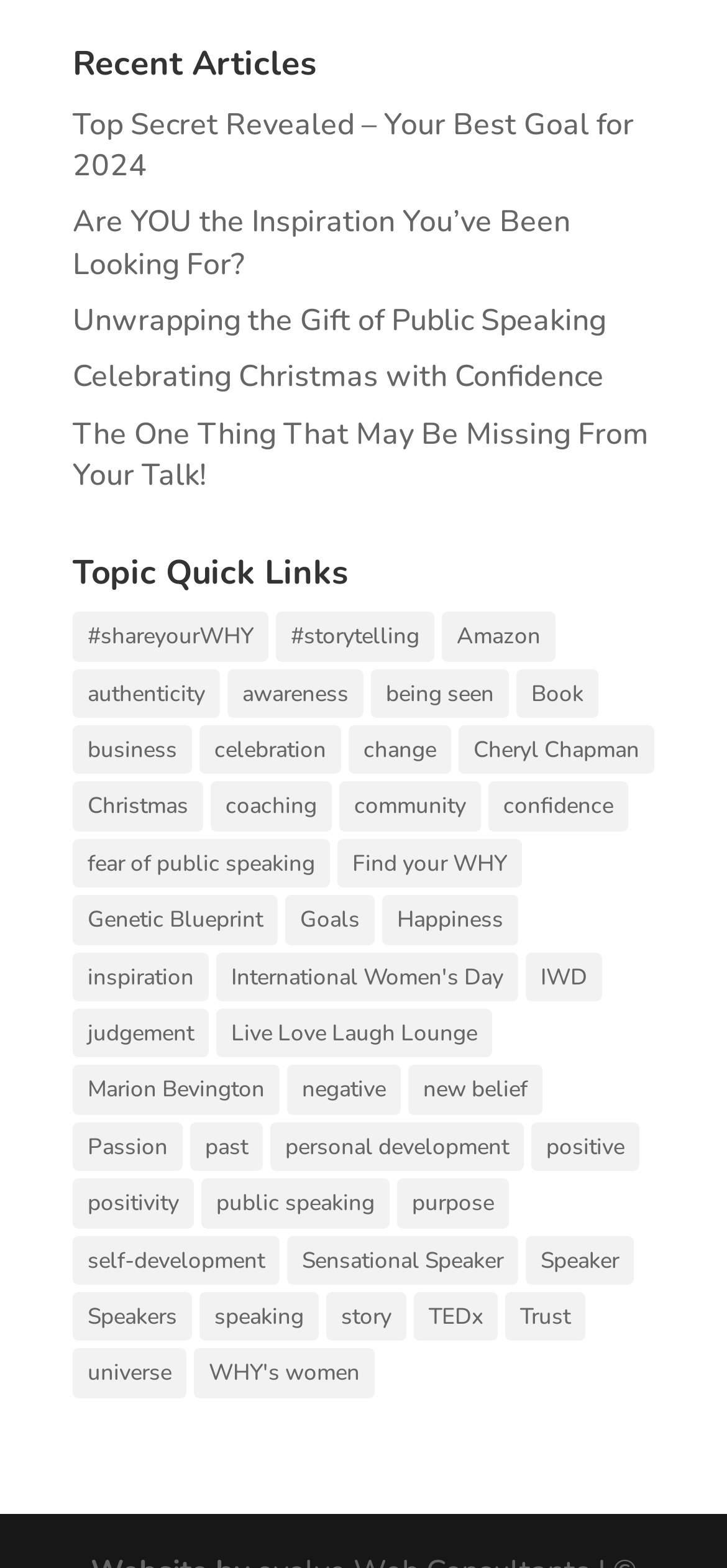What is the theme of the article 'Celebrating Christmas with Confidence'?
Please elaborate on the answer to the question with detailed information.

The article 'Celebrating Christmas with Confidence' is related to the theme of Christmas, as it mentions celebrating the holiday with confidence.